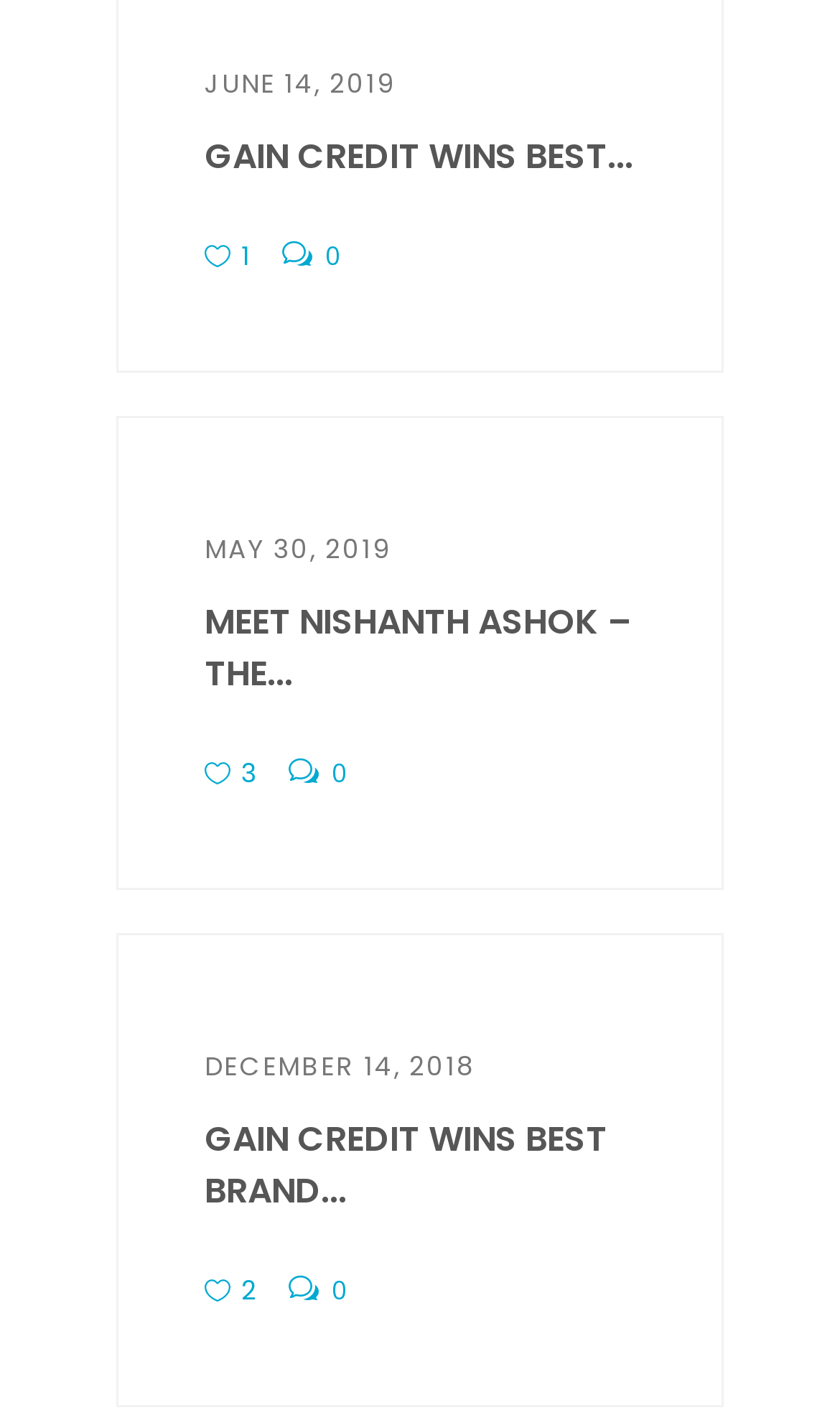Using the description: "GAIN Credit wins Best...", identify the bounding box of the corresponding UI element in the screenshot.

[0.244, 0.093, 0.754, 0.128]